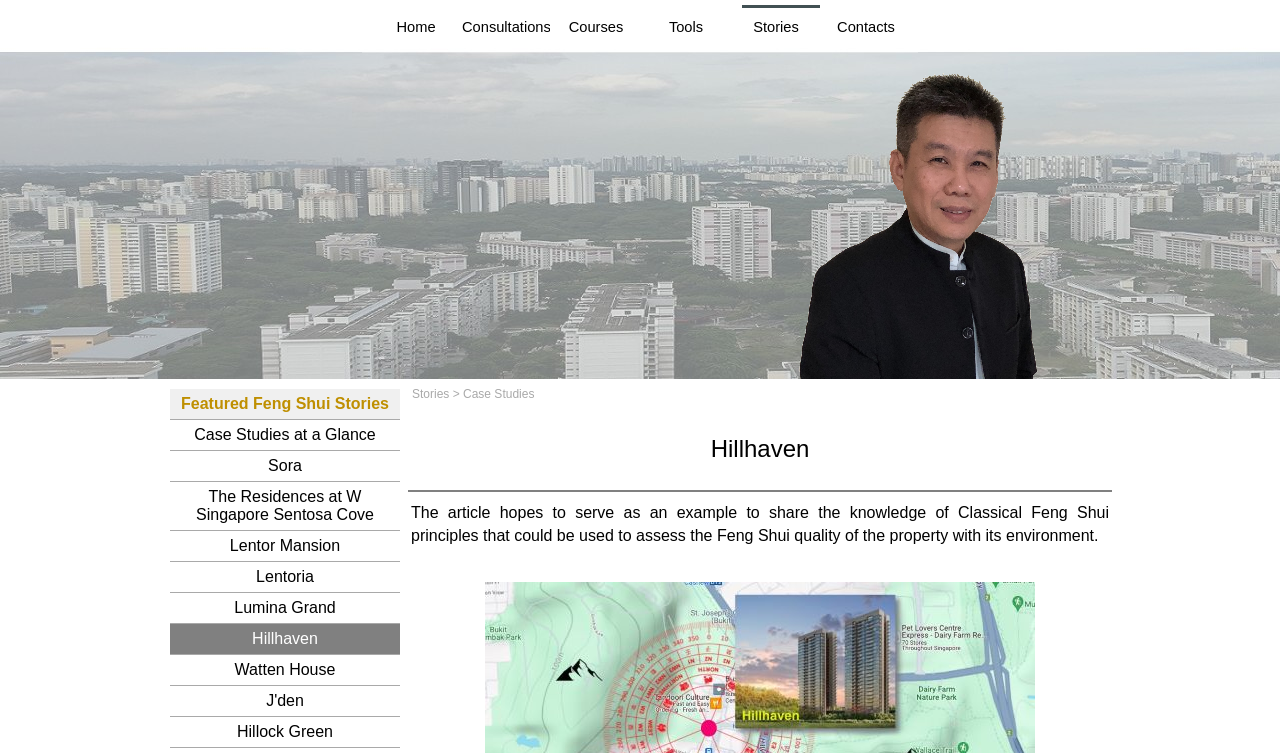Find the bounding box coordinates of the element I should click to carry out the following instruction: "read case studies at a glance".

[0.133, 0.558, 0.312, 0.598]